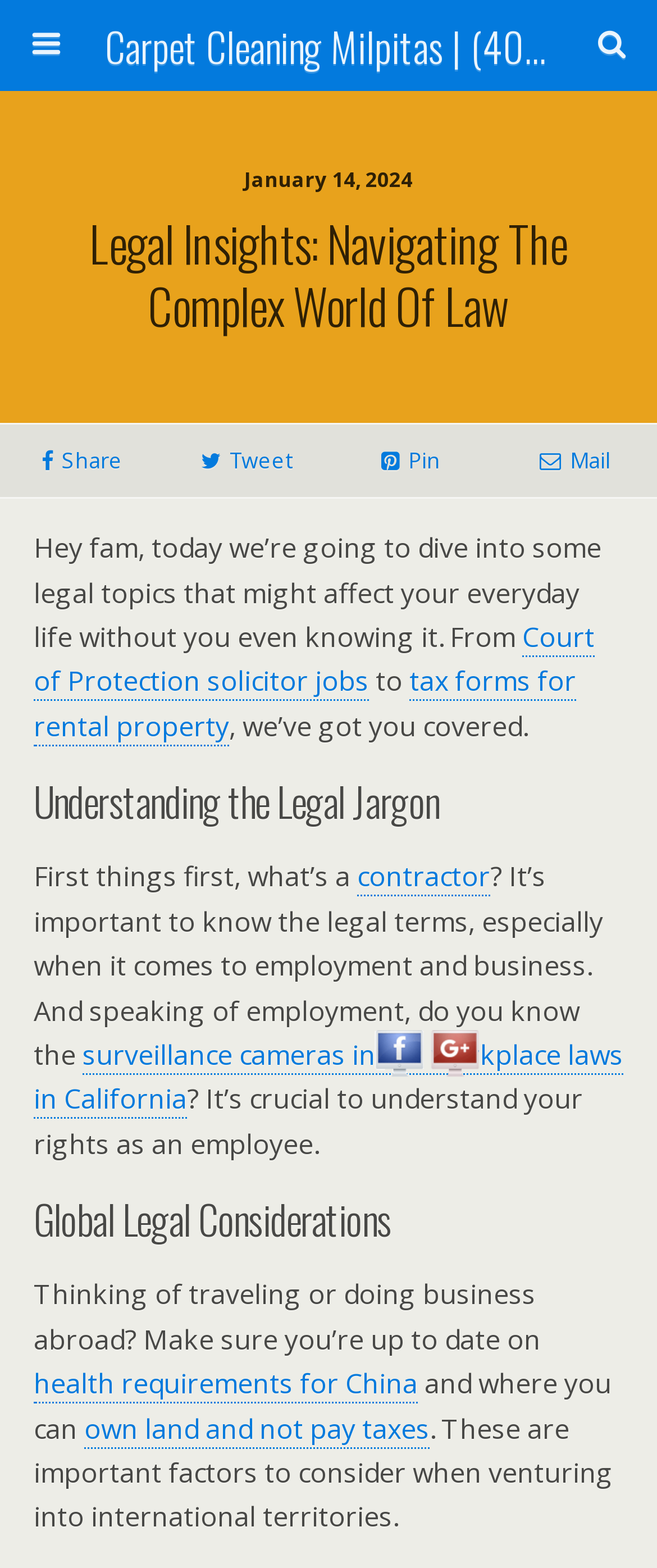Based on what you see in the screenshot, provide a thorough answer to this question: What is the date mentioned on the webpage?

The date is mentioned in the static text element with the bounding box coordinates [0.372, 0.105, 0.628, 0.124]. It is a specific date, January 14, 2024, which might be relevant to the content of the webpage.